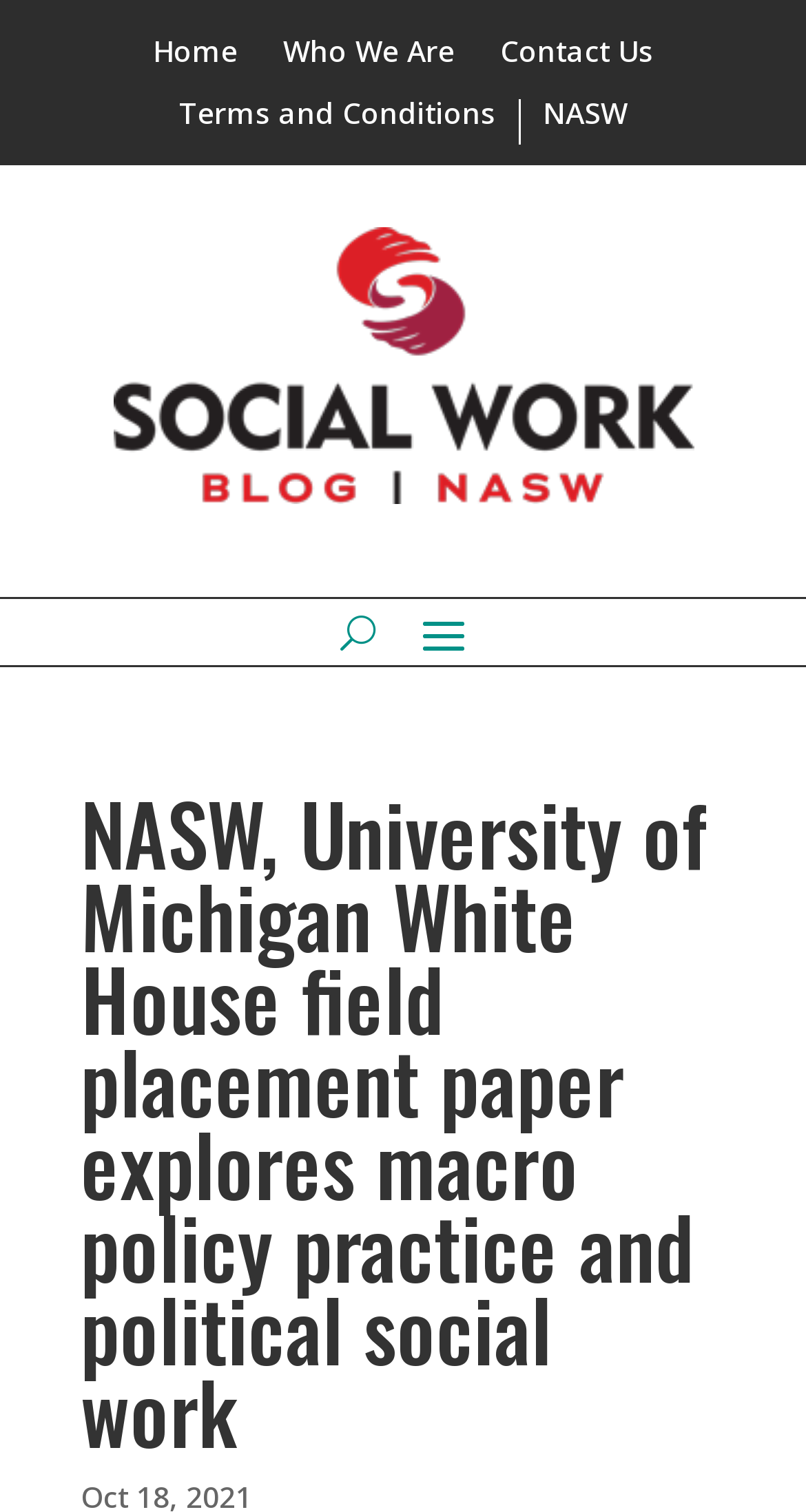Construct a thorough caption encompassing all aspects of the webpage.

The webpage appears to be a blog post from the Social Work Blog, with a title that explores macro policy practice and political social work in the context of a University of Michigan White House field placement paper. 

At the top of the page, there is a navigation menu with four links: "Home", "Who We Are", "Contact Us", and "Terms and Conditions", which are positioned horizontally across the page. The "Home" link is located at the left, followed by "Who We Are", then "Contact Us", and finally "Terms and Conditions" at the right. 

Below the navigation menu, there is another link "NASW" positioned at the top right corner. 

Further down, there is a large link that spans most of the page's width, with an image embedded within it. The image is positioned at the top of this link, taking up about half of its height. 

To the right of this large link, there is a button labeled "U". 

The main content of the page is a heading that occupies most of the page's height, with the same title as the webpage, which explores macro policy practice and political social work in the context of a University of Michigan White House field placement paper.